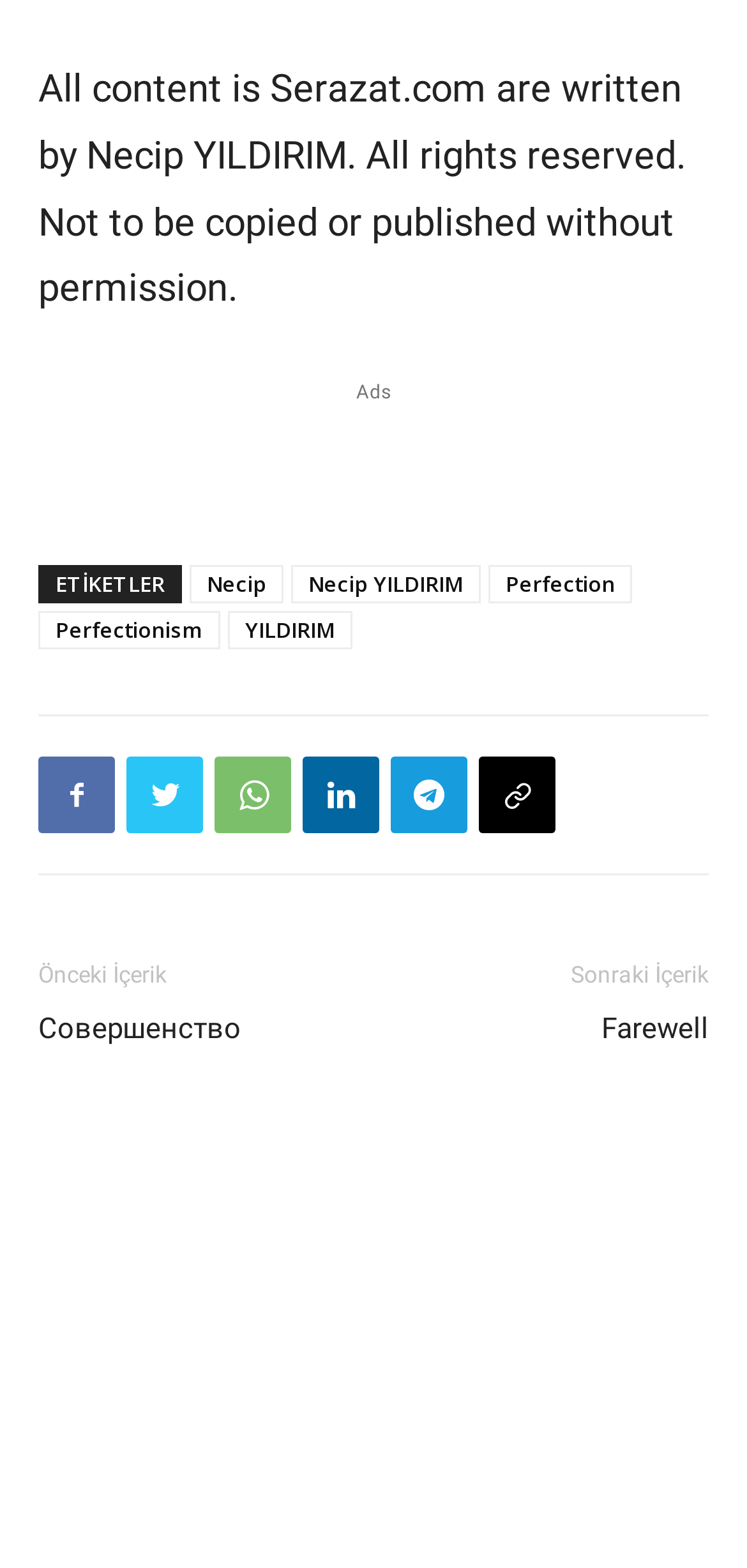Kindly determine the bounding box coordinates of the area that needs to be clicked to fulfill this instruction: "View the content of Совершенство".

[0.051, 0.644, 0.323, 0.67]